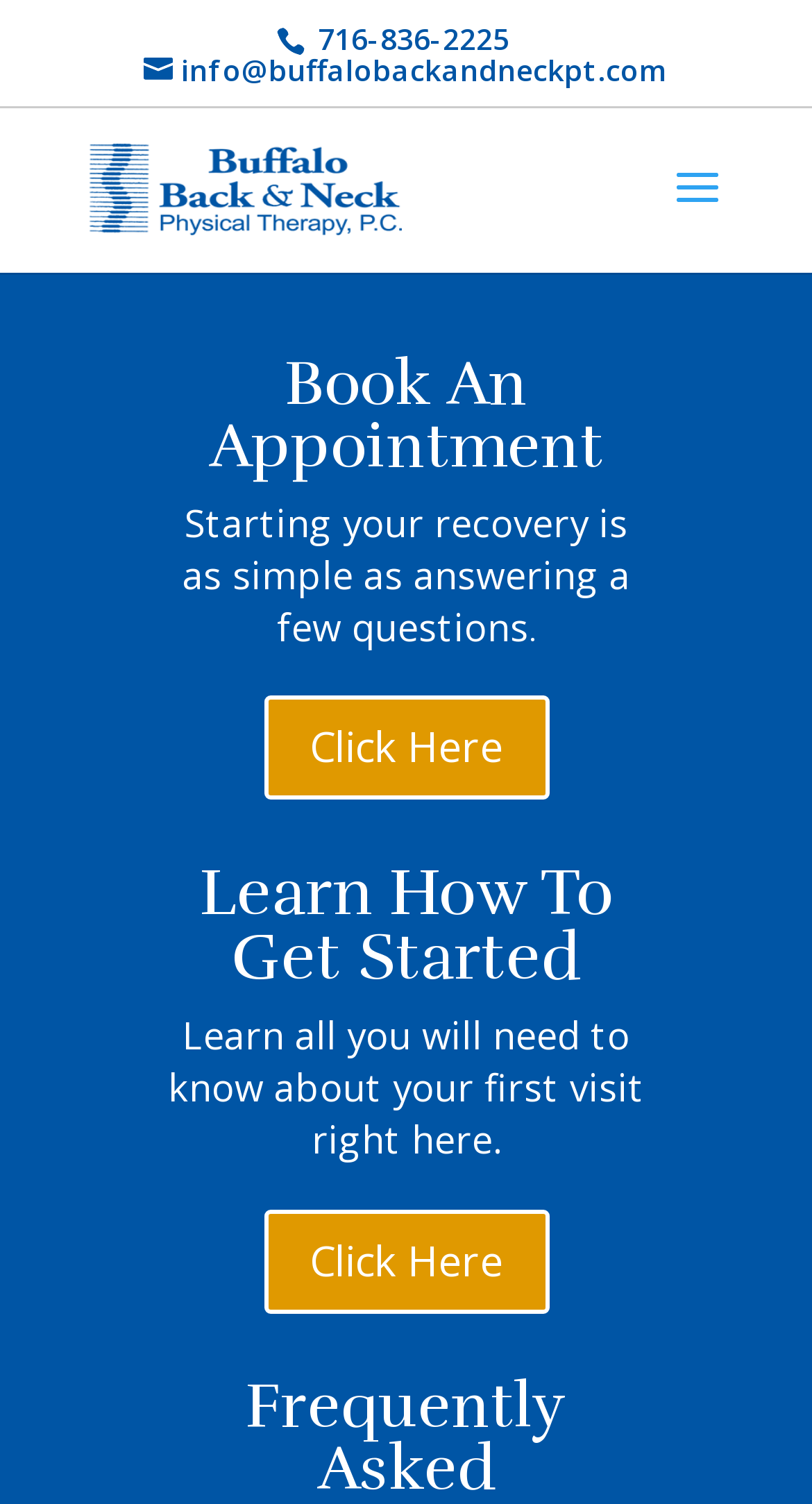How can I start my recovery?
Look at the image and provide a detailed response to the question.

According to the static text element with a bounding box of [0.224, 0.331, 0.776, 0.433], starting recovery is as simple as answering a few questions. This suggests that the website provides a questionnaire or assessment to help individuals start their recovery from back pain.